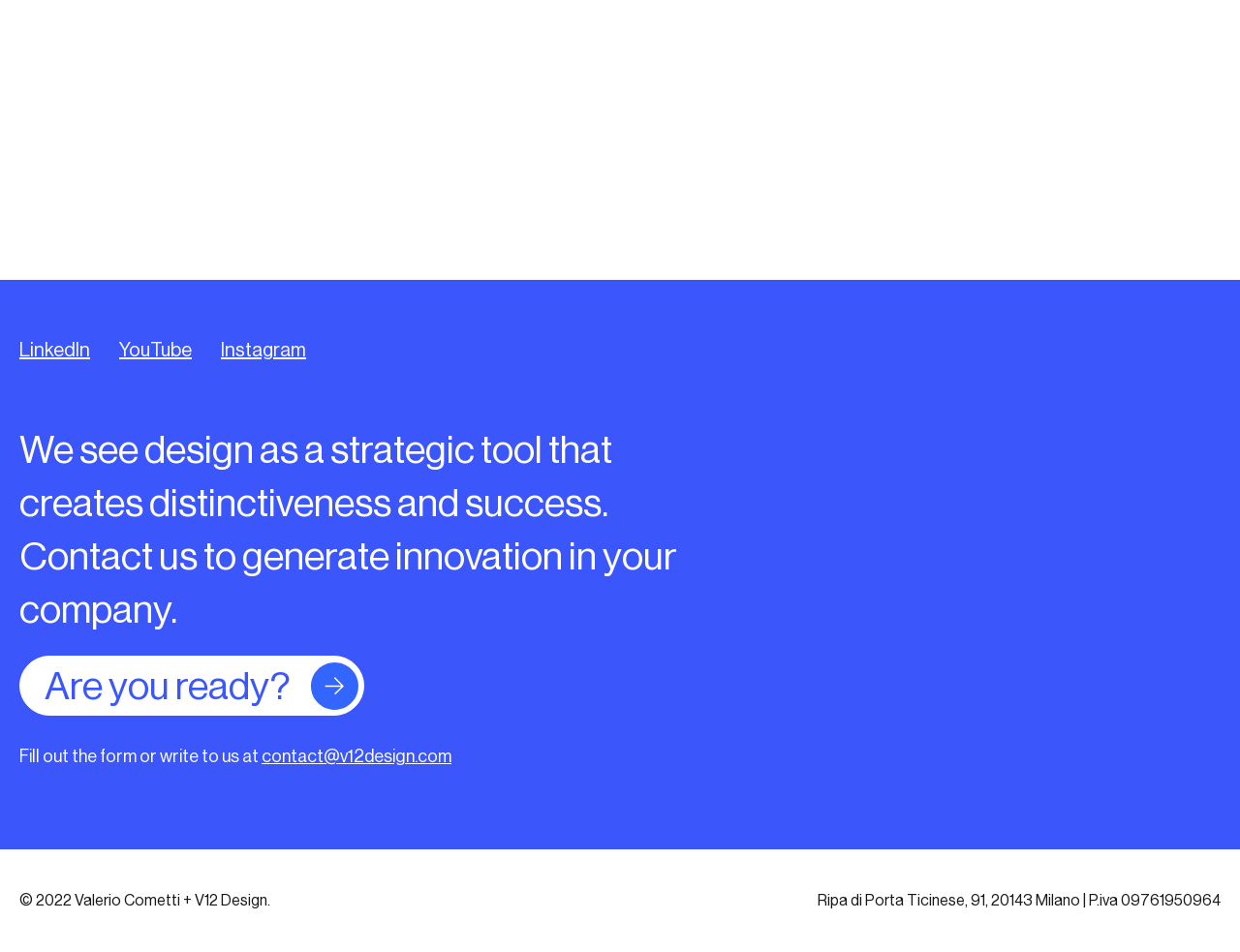Refer to the image and provide an in-depth answer to the question: 
What is the company's address?

The company's address is provided at the bottom of the page, which is Ripa di Porta Ticinese, 91, 20143 Milano, along with the company's P.iva number.